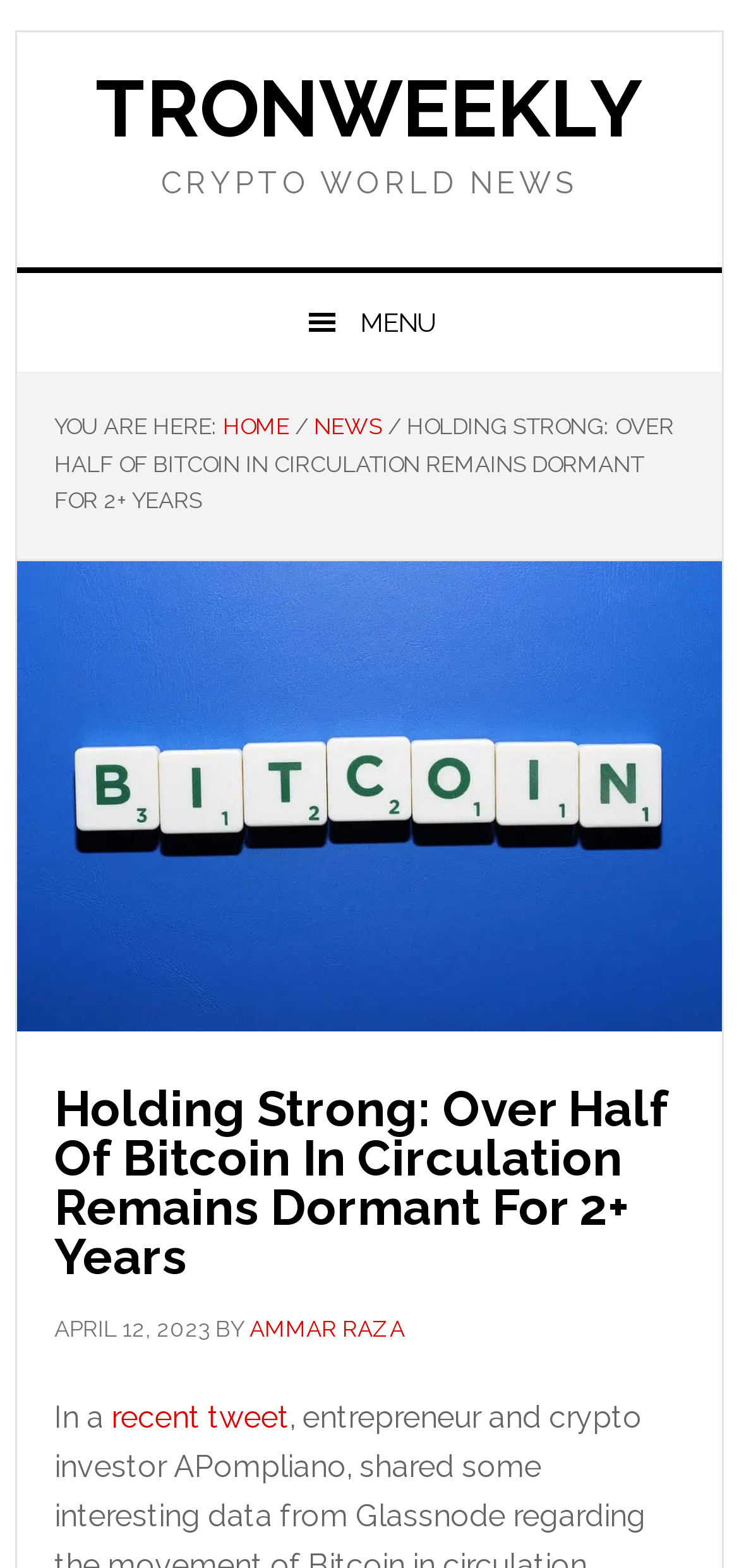What is the name of the cryptocurrency mentioned?
Based on the image, provide a one-word or brief-phrase response.

Bitcoin